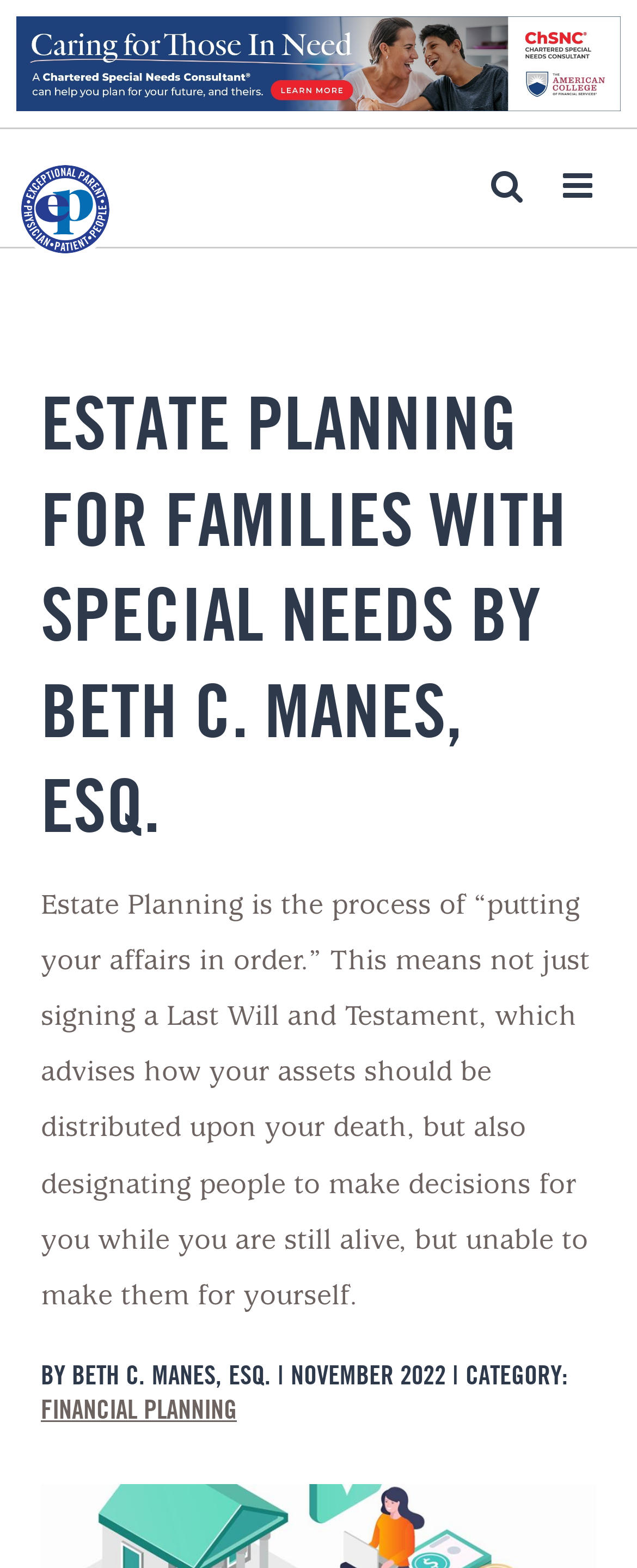When was the article published?
Offer a detailed and full explanation in response to the question.

The publication date of the article can be determined by reading the subheading 'BY BETH C. MANES, ESQ. | NOVEMBER 2022 | CATEGORY: FINANCIAL PLANNING' which provides metadata about the article.